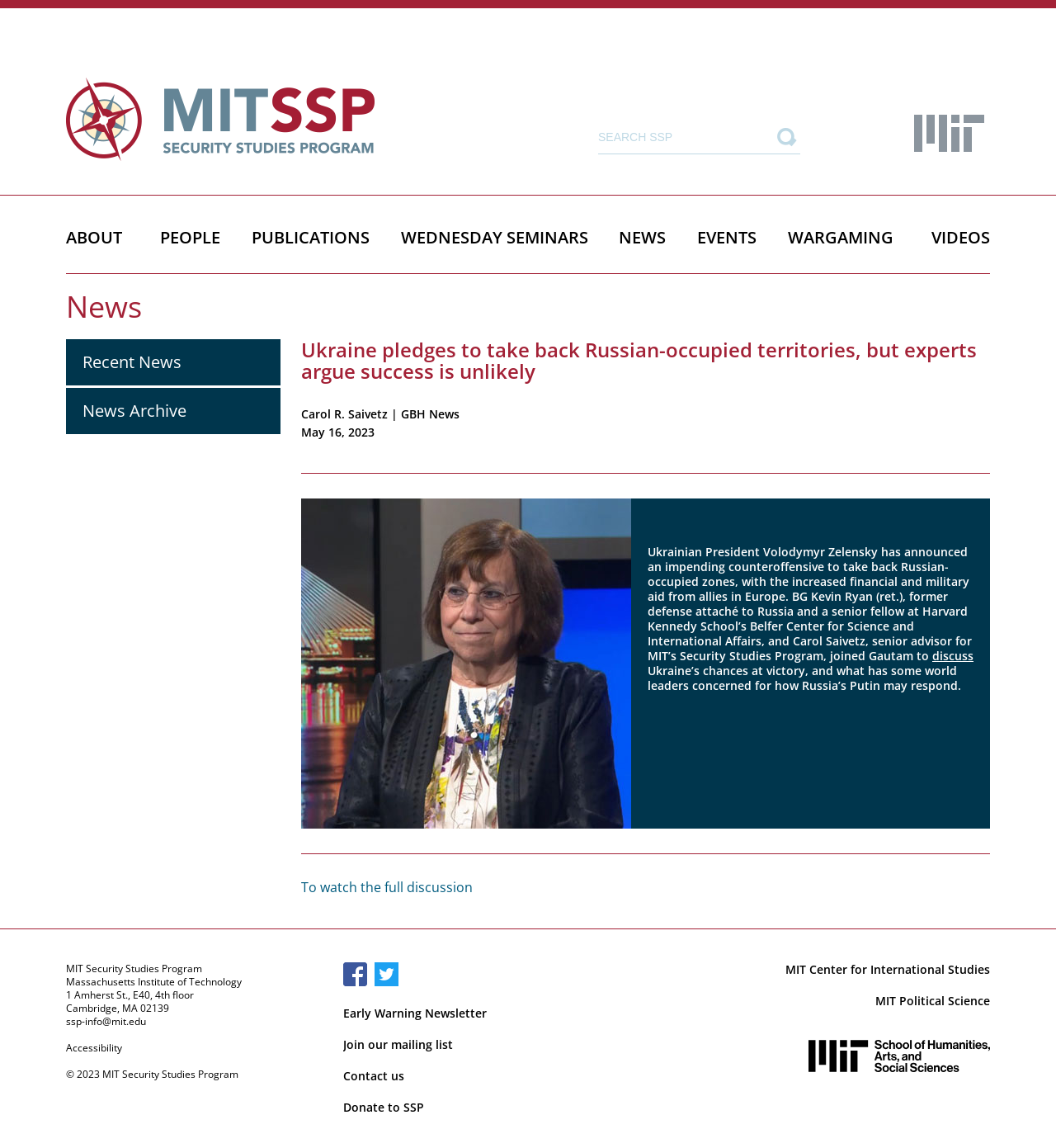Please find the bounding box coordinates (top-left x, top-left y, bottom-right x, bottom-right y) in the screenshot for the UI element described as follows: Videos

[0.86, 0.185, 0.938, 0.229]